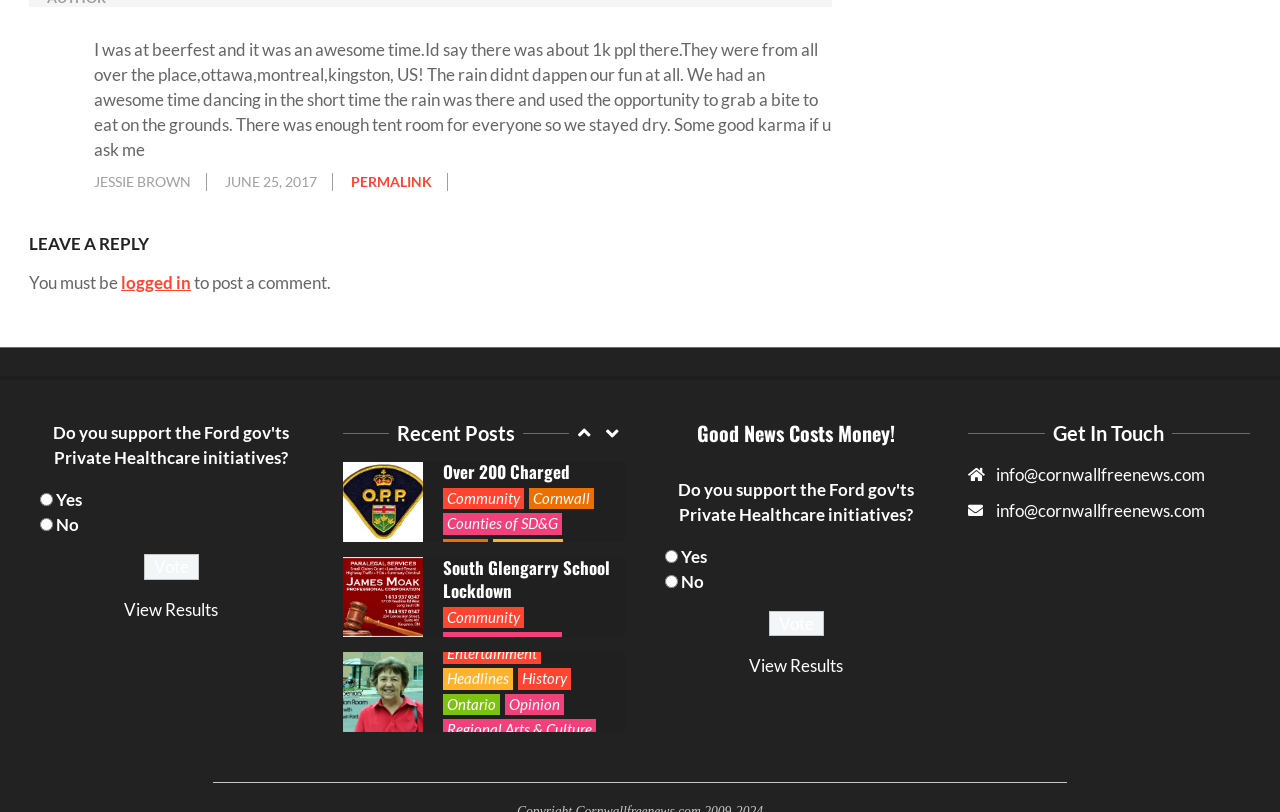How many radio buttons are there in the webpage?
Look at the image and respond with a one-word or short-phrase answer.

4